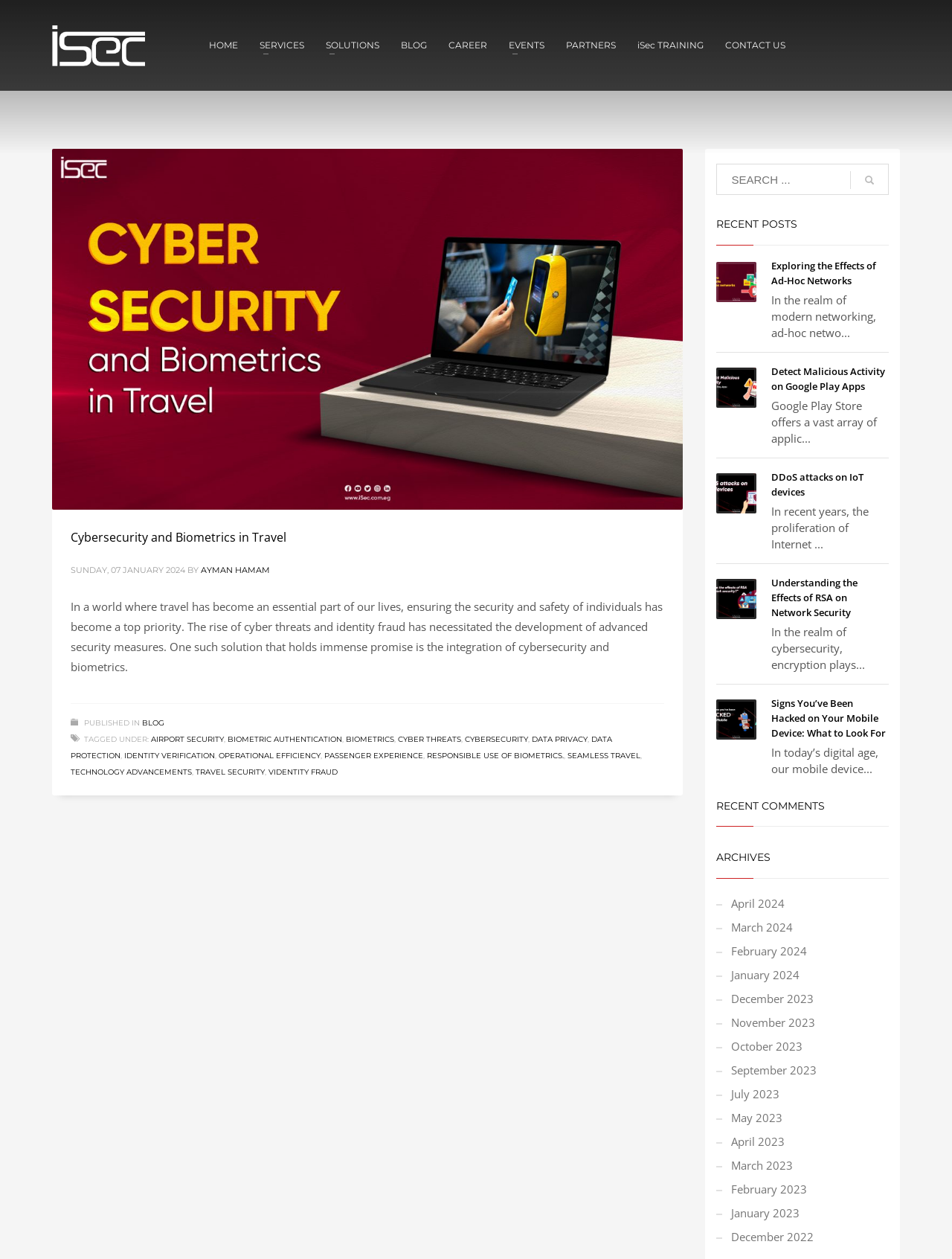Provide a thorough summary of the webpage.

The webpage is an archive page for "seamless travel" on the iSec website. At the top, there is a heading "iSec" with an image of the iSec logo. Below it, there is a navigation menu with links to "HOME", "SERVICES", "SOLUTIONS", "BLOG", "CAREER", "EVENTS", "PARTNERS", "iSec TRAINING", and "CONTACT US".

The main content area is divided into two sections. On the left, there is a section with a heading "Cybersecurity and Biometrics in Travel" and a link to read more. Below it, there is a paragraph of text discussing the importance of cybersecurity and biometrics in travel. The text is accompanied by a link to the author, "AYMAN HAMAM", and a publication date, "SUNDAY, 07 JANUARY 2024". There are also links to tags related to the article, including "AIRPORT SECURITY", "BIOMETRIC AUTHENTICATION", and "CYBER THREATS".

On the right, there is a section with a search bar and a button with a magnifying glass icon. Below it, there is a heading "RECENT POSTS" and a list of four recent articles with links to read more. Each article has a heading and a brief summary. The articles are about exploring the effects of ad-hoc networks, detecting malicious activity on Google Play apps, DDoS attacks on IoT devices, and understanding the effects of RSA on network security.

Further down the page, there are sections for "RECENT COMMENTS" and "ARCHIVES". The "ARCHIVES" section has links to monthly archives from April 2024 to July 2023.